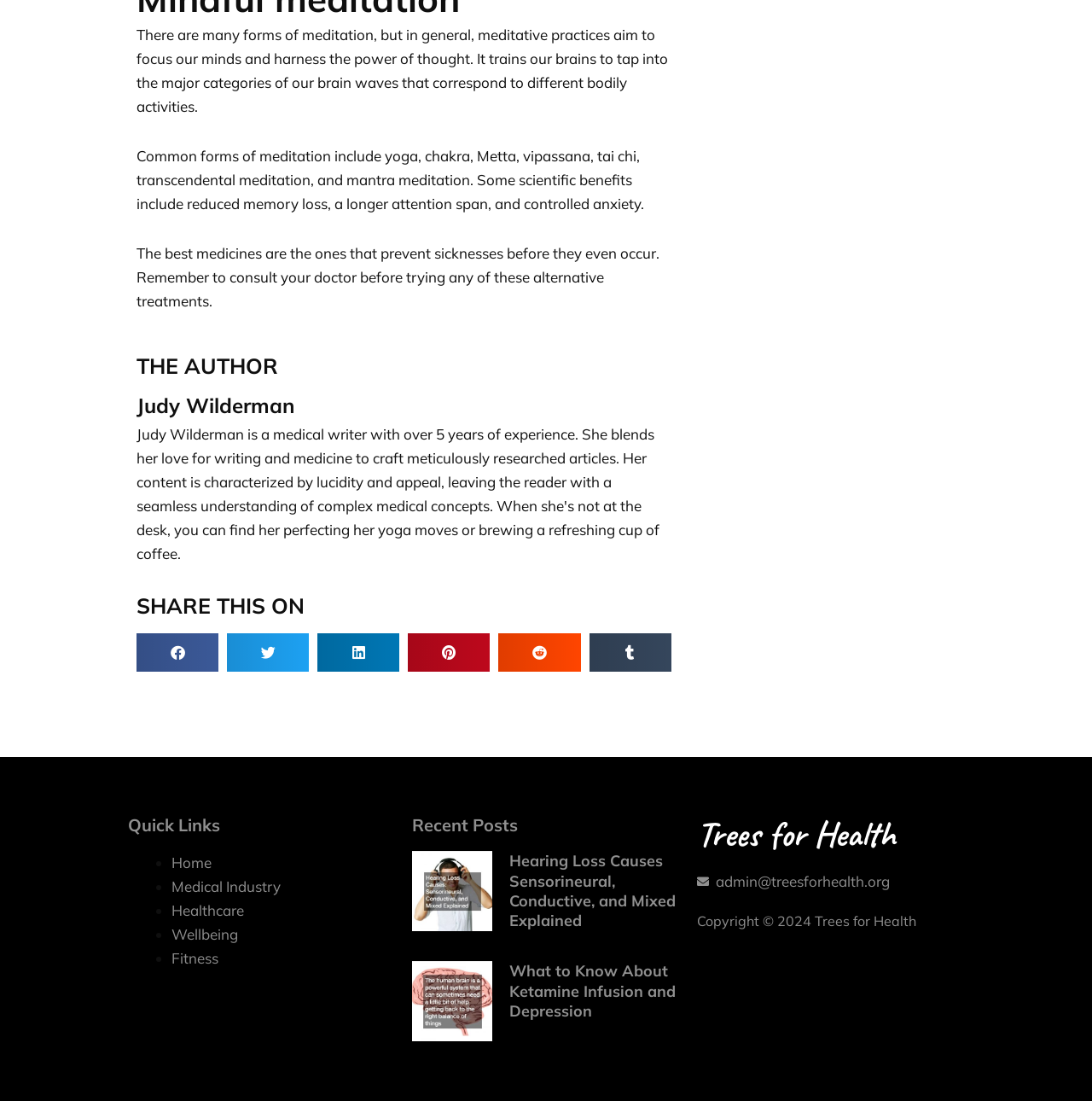Given the description "Add to Cart", determine the bounding box of the corresponding UI element.

None